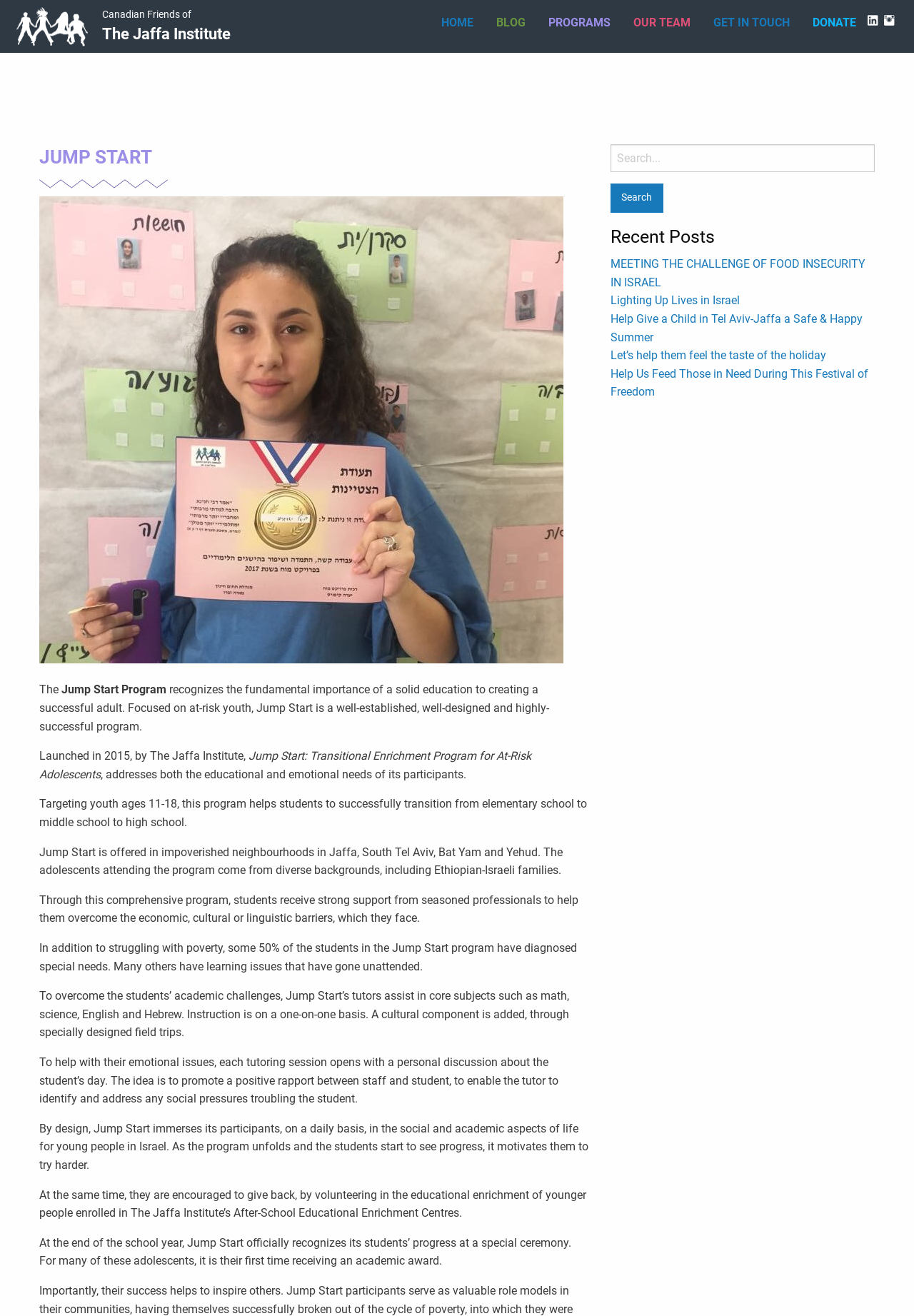What is the name of the institute?
Please provide a detailed and thorough answer to the question.

The question asks for the name of the institute, which can be found in the StaticText element with the text 'The Jaffa Institute' at coordinates [0.112, 0.019, 0.252, 0.033].